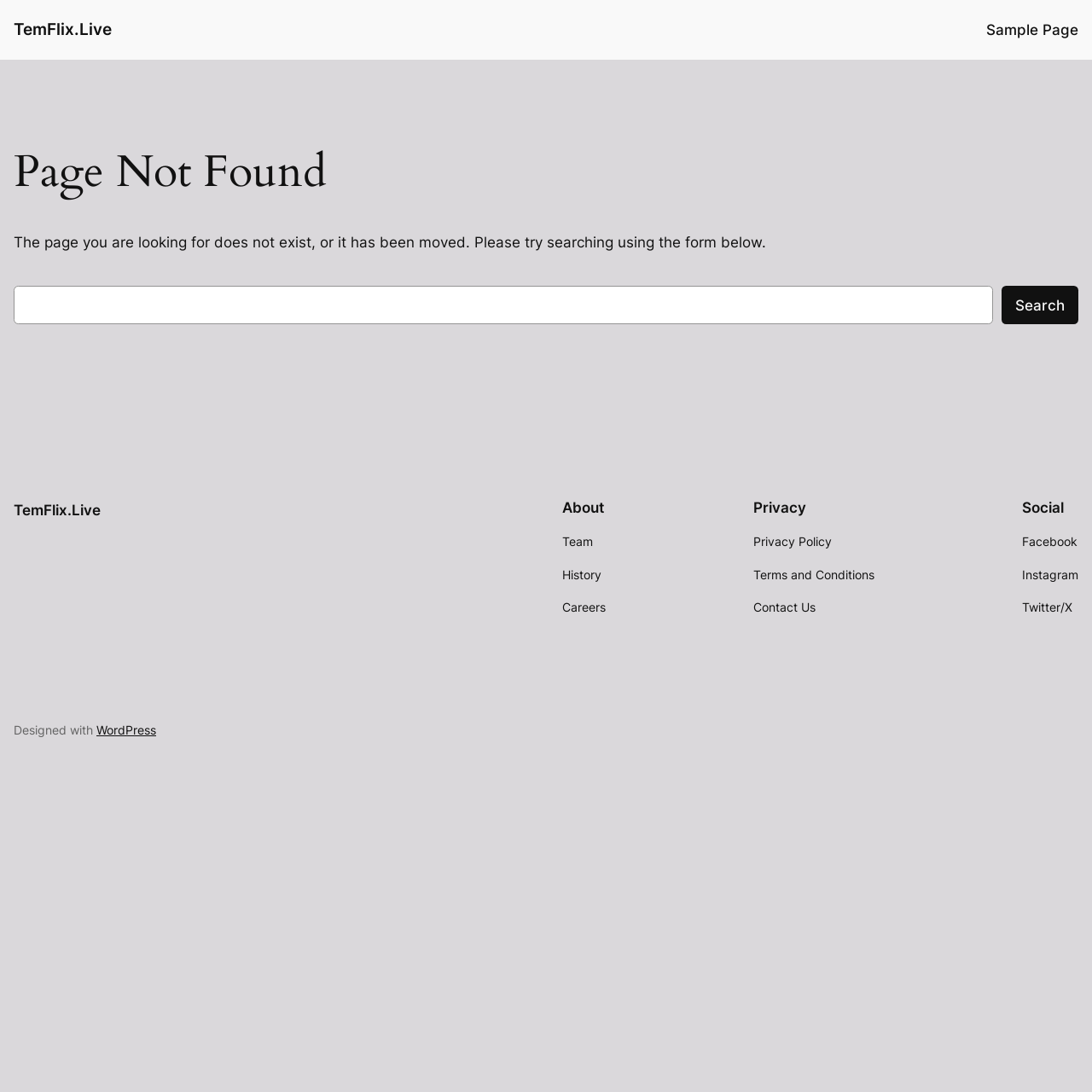Provide the bounding box coordinates for the area that should be clicked to complete the instruction: "search for something".

[0.012, 0.262, 0.909, 0.297]